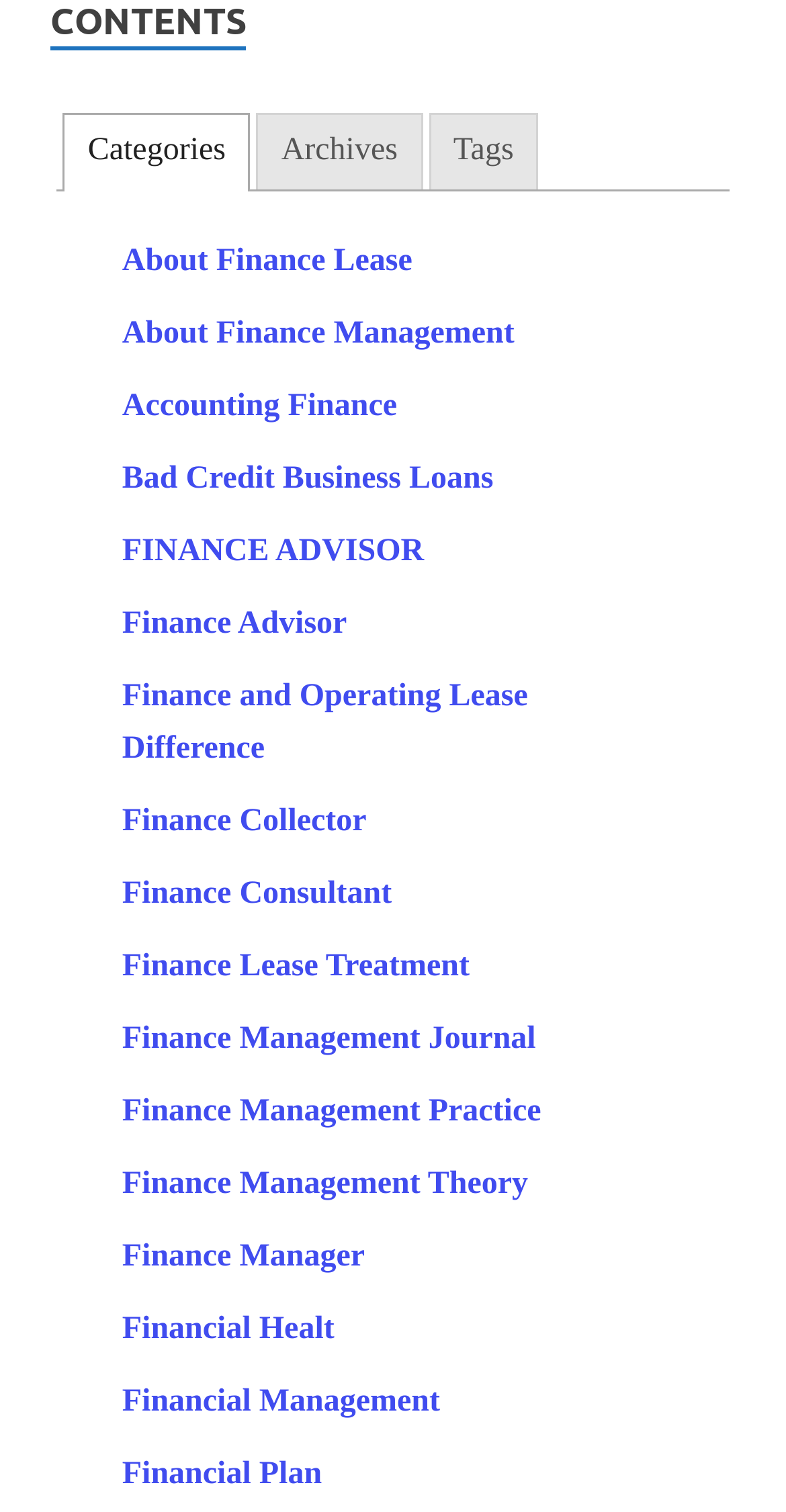Please provide a brief answer to the question using only one word or phrase: 
Are all tabs selected by default?

No